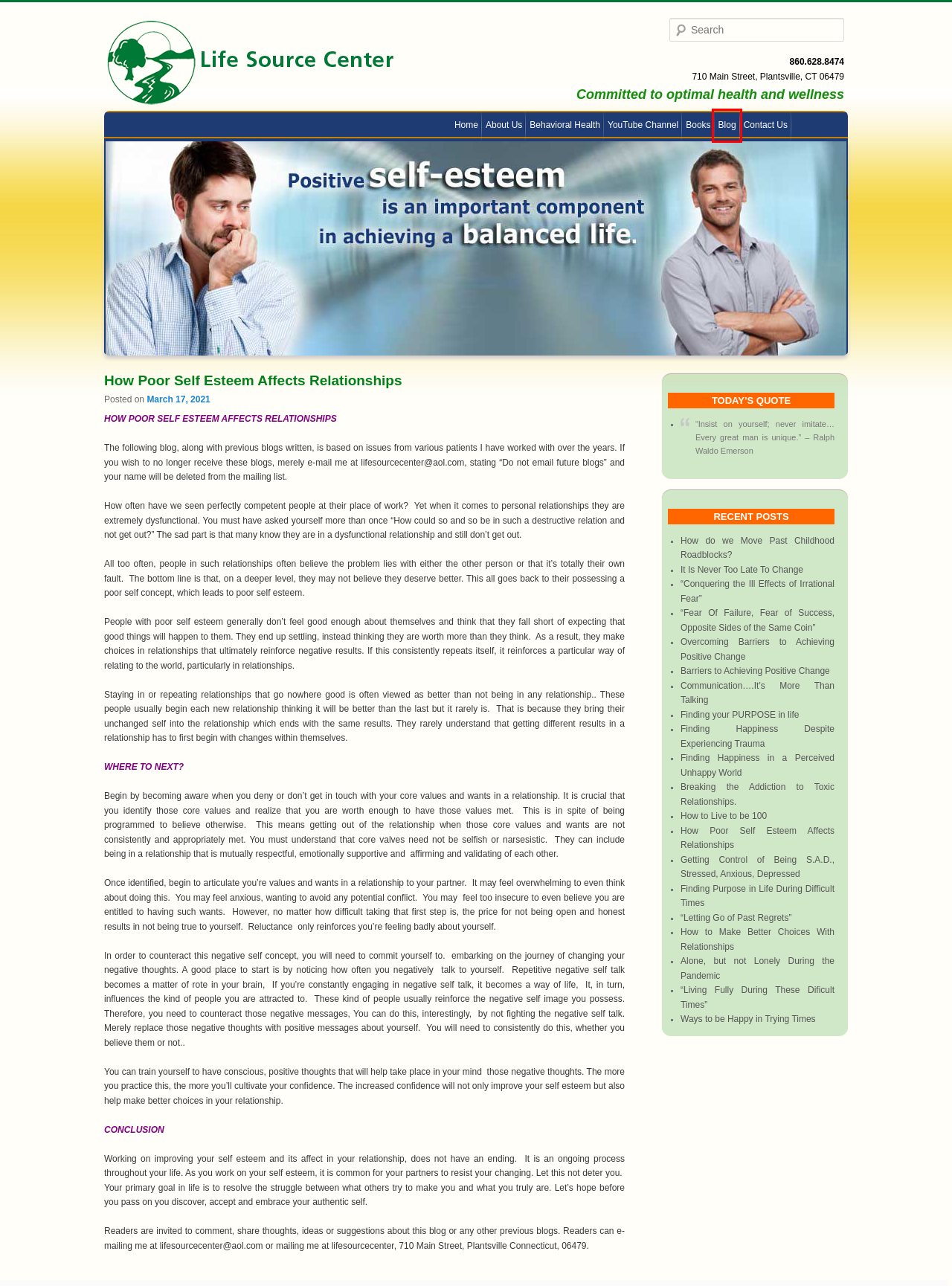You have a screenshot of a webpage where a red bounding box highlights a specific UI element. Identify the description that best matches the resulting webpage after the highlighted element is clicked. The choices are:
A. About Us | Life Source Center
B. Life Source Center
C. Contact Us | Life Source Center
D. It Is Never Too Late To Change | Life Source Center
E. Behavioral Health | Life Source Center
F. Books | Life Source Center
G. YouTube Channel
H. Home | Life Source Center

B